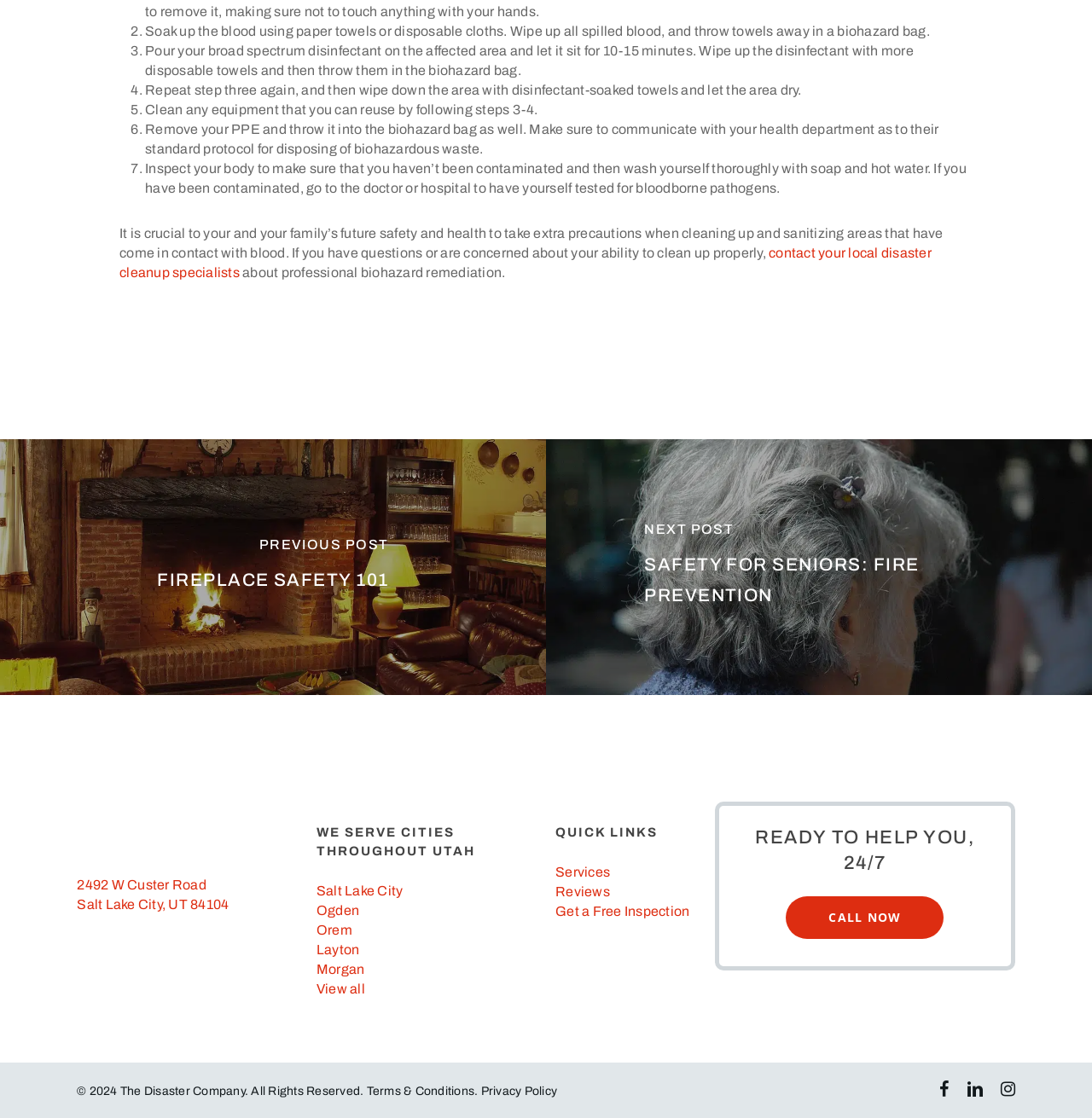What is the main topic of the webpage?
Provide a well-explained and detailed answer to the question.

Based on the content of the webpage, it appears to be providing instructions on how to clean up blood spills, including steps to take to ensure safety and prevent the spread of bloodborne pathogens.